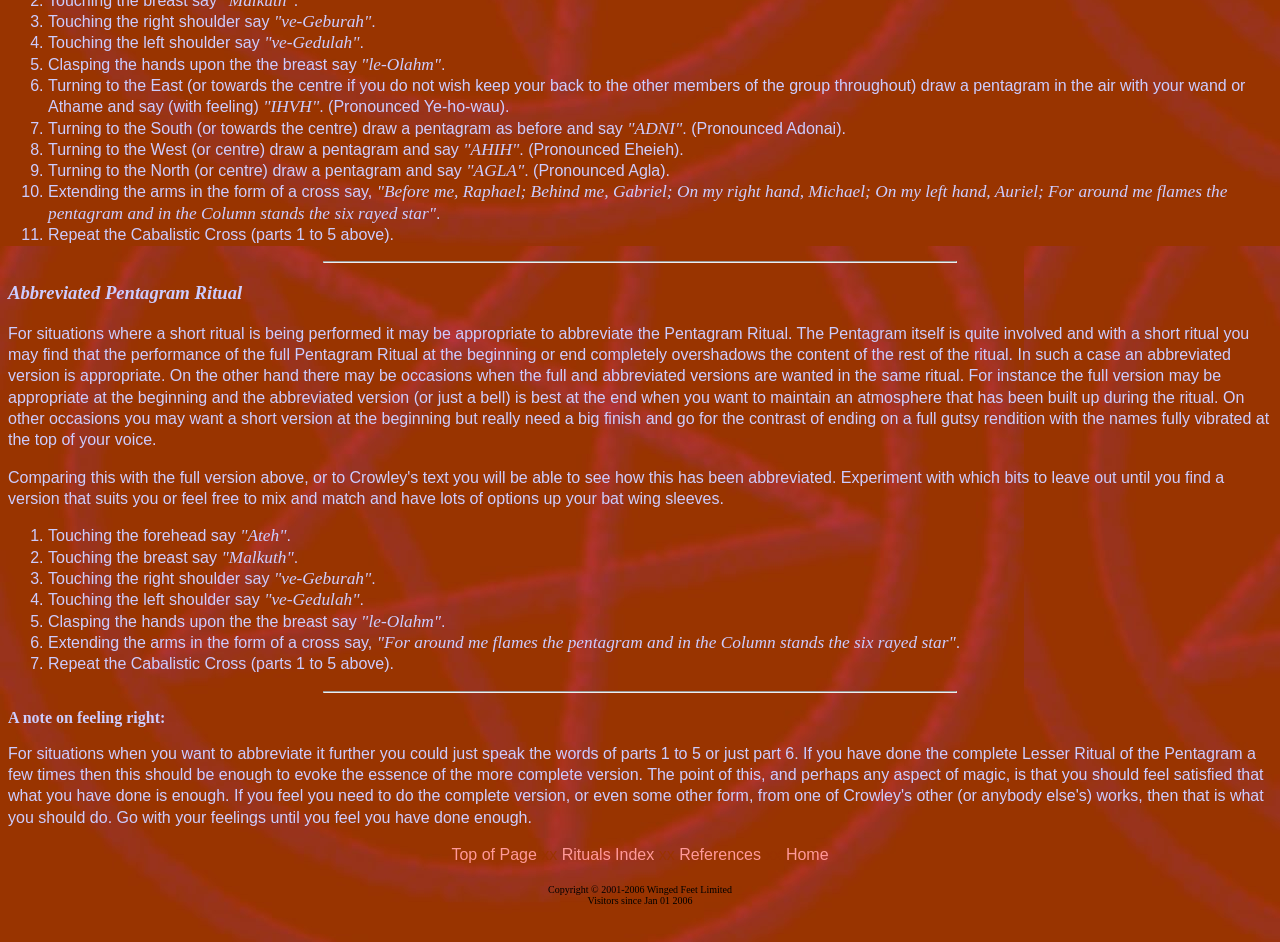What is the difference between the full and abbreviated Pentagram Rituals?
Use the image to give a comprehensive and detailed response to the question.

The main difference between the full and abbreviated Pentagram Rituals is the number of steps involved. The full ritual has 11 steps, while the abbreviated ritual has 7 steps. The abbreviated ritual is a condensed version of the full ritual, omitting some of the steps to make it shorter and more concise.